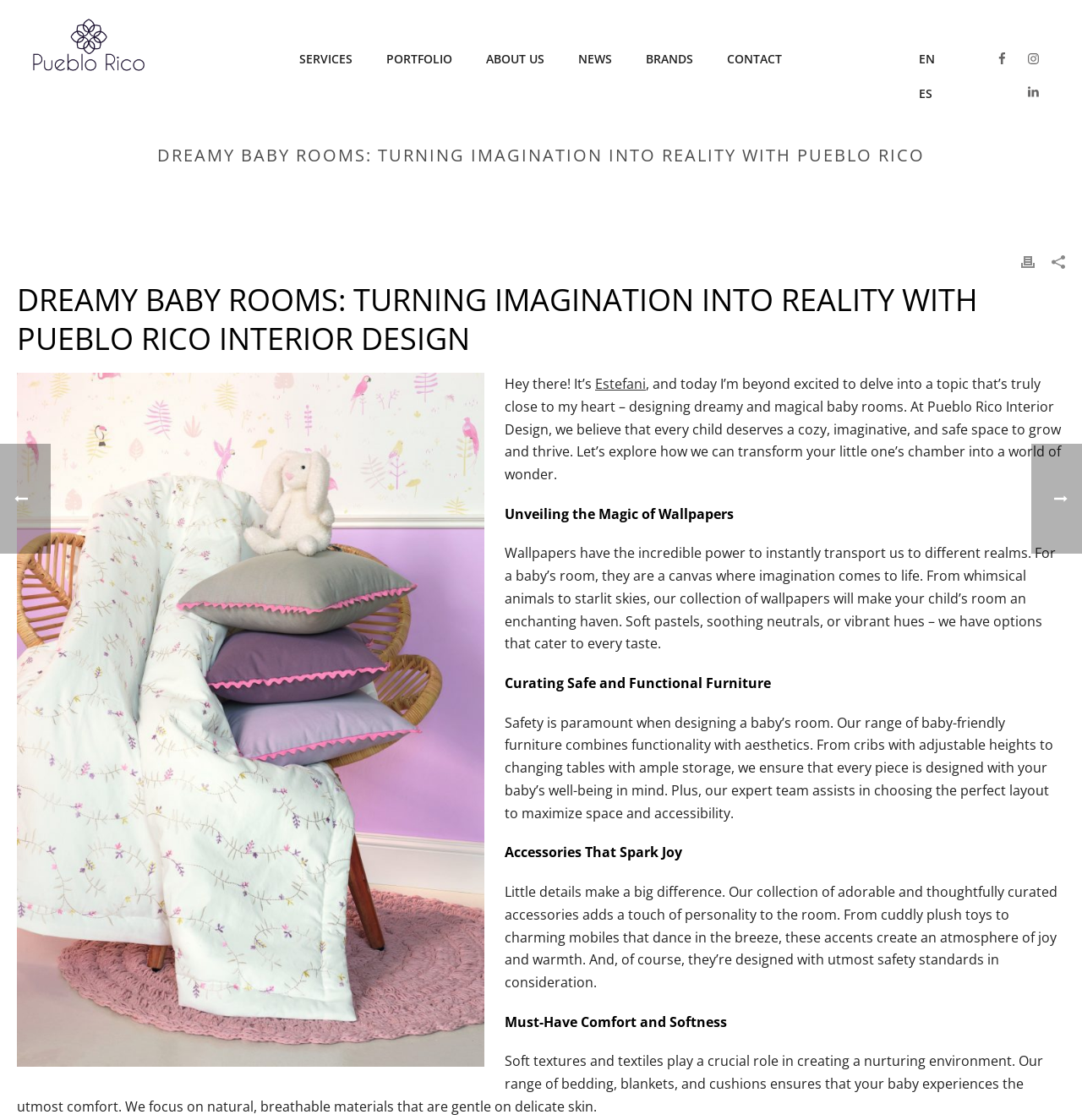Bounding box coordinates should be provided in the format (top-left x, top-left y, bottom-right x, bottom-right y) with all values between 0 and 1. Identify the bounding box for this UI element: Estefani

[0.55, 0.334, 0.597, 0.351]